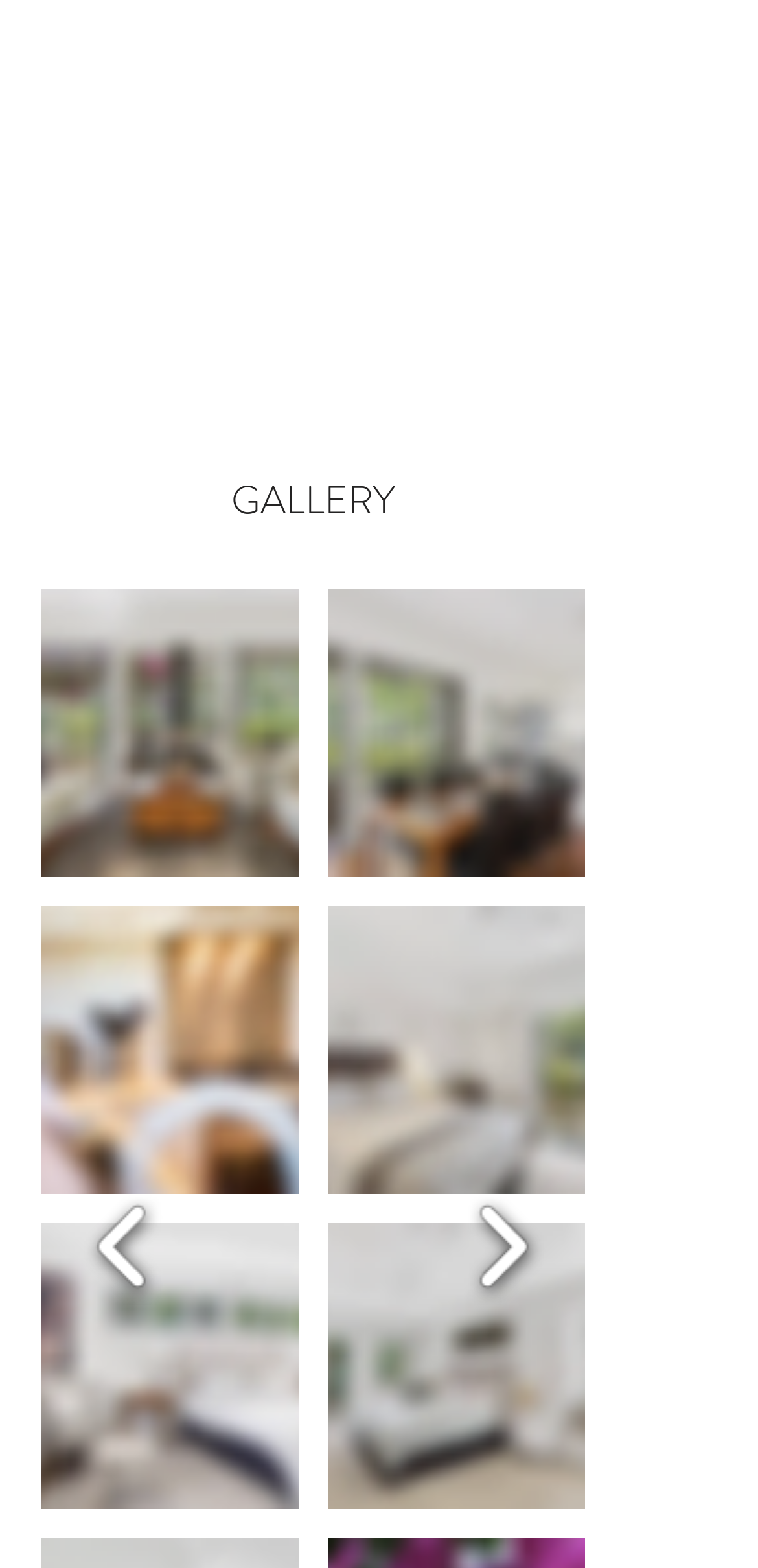Please identify the coordinates of the bounding box for the clickable region that will accomplish this instruction: "Explore Lounge and fireplace".

[0.054, 0.376, 0.394, 0.559]